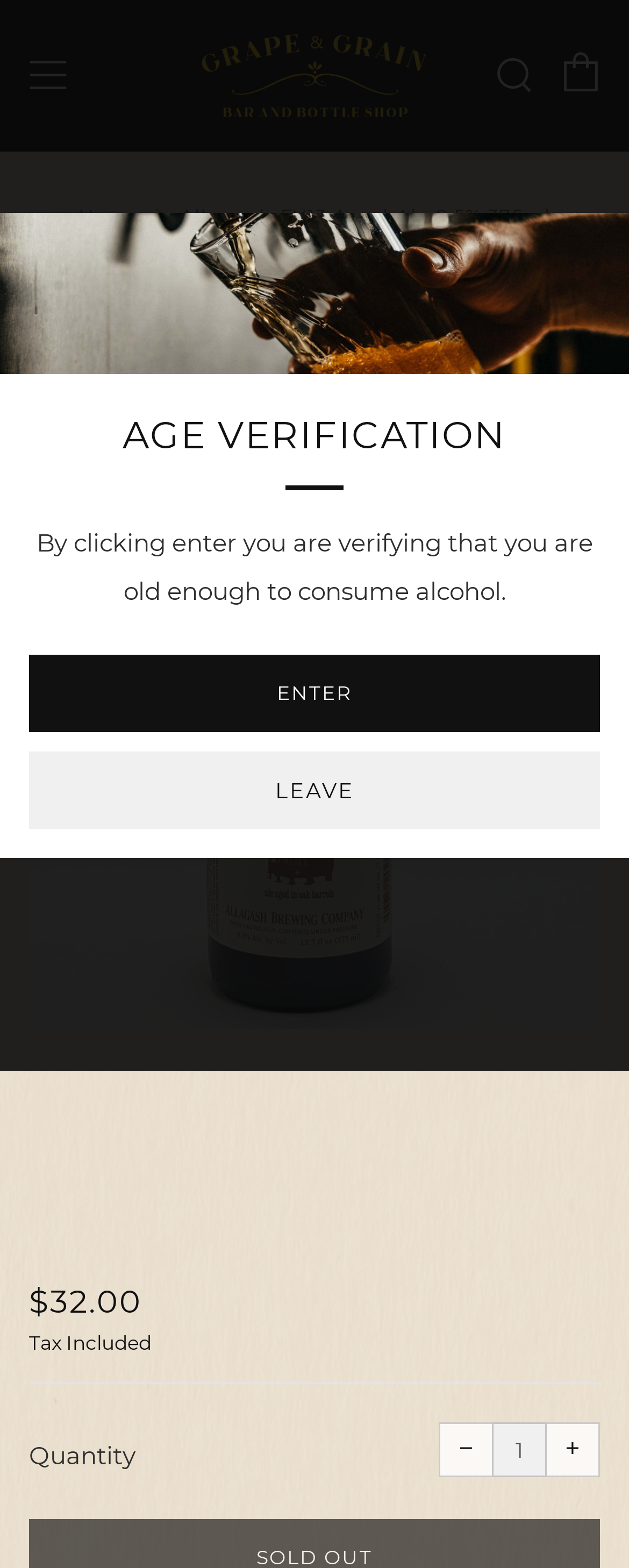What is the percentage of the ale?
Respond to the question with a single word or phrase according to the image.

9.5%